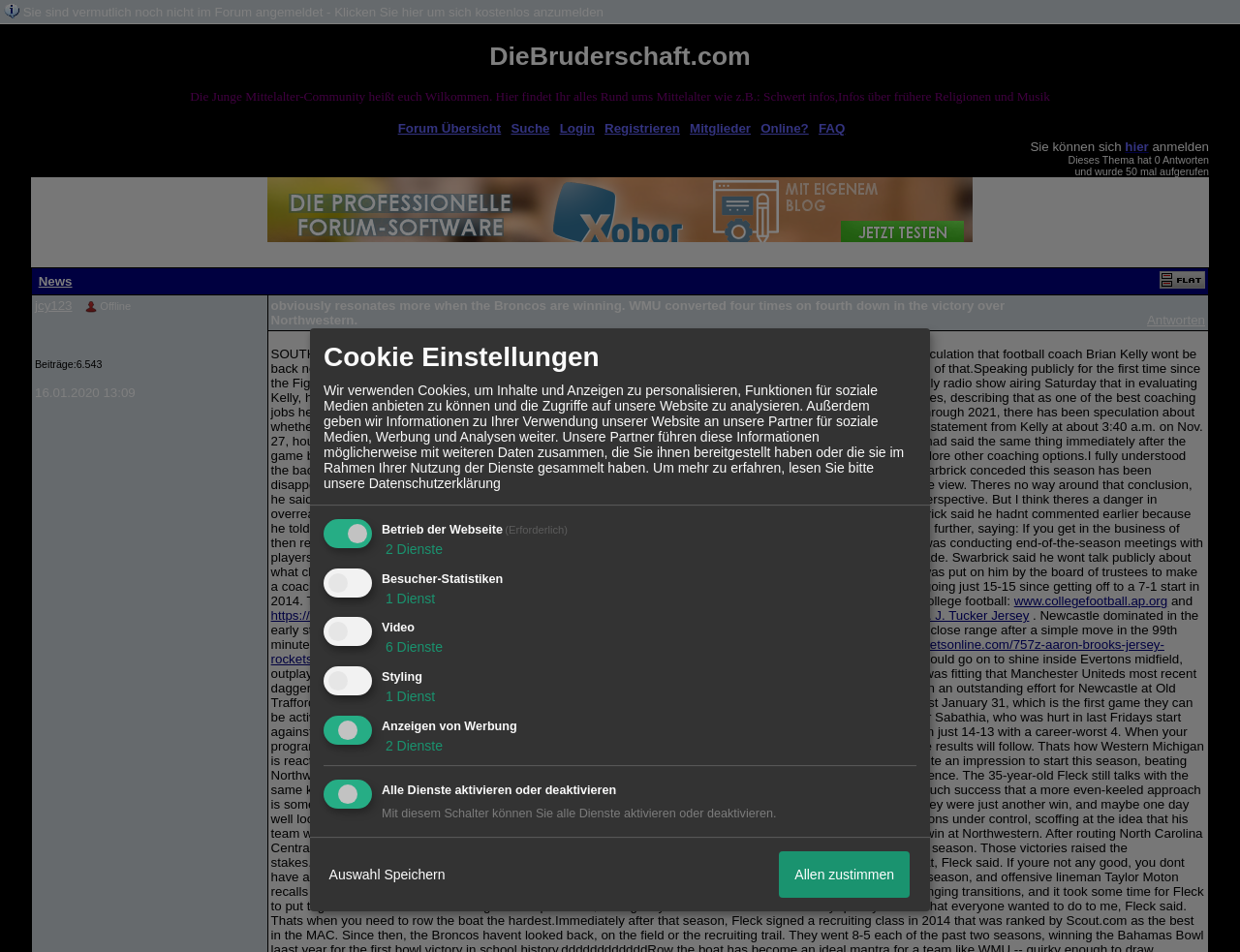What is the name of the community?
Based on the visual content, answer with a single word or a brief phrase.

DieBruderschaft.com